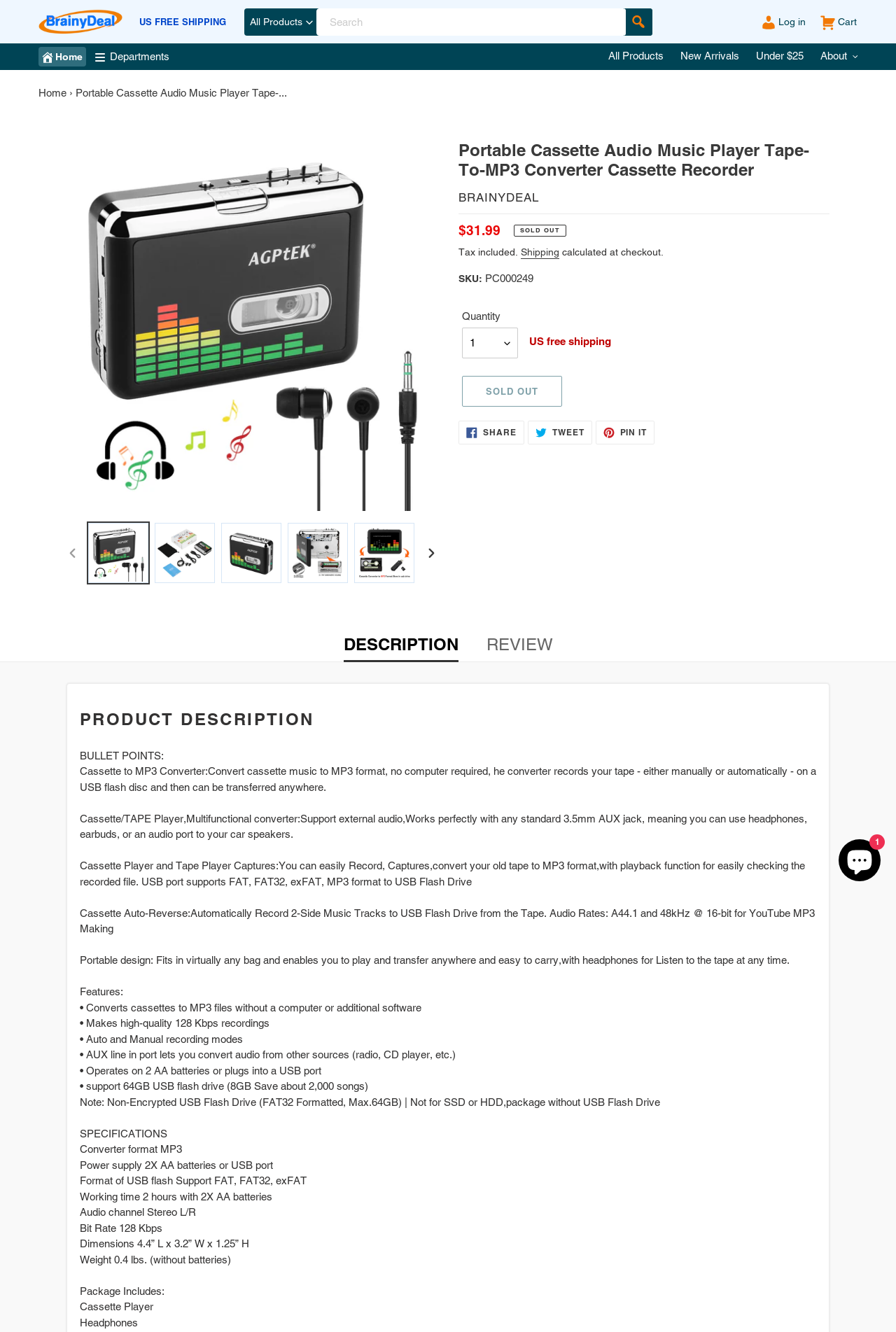Refer to the element description Home and identify the corresponding bounding box in the screenshot. Format the coordinates as (top-left x, top-left y, bottom-right x, bottom-right y) with values in the range of 0 to 1.

None